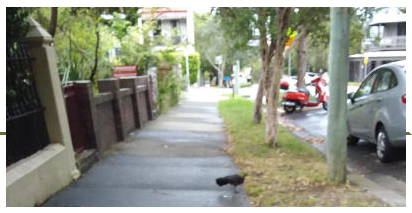Give a thorough explanation of the image.

This image captures a serene streetscape in Annandale, NSW, featuring a wide footpath that runs alongside a neatly manicured grassy area. On the left, there are low brick walls that separate the walkways from residential properties, giving a sense of privacy and charm typical of the neighborhood. Tall trees provide natural shade and enhance the greenery of the scene, complementing the well-tended gardens of the nearby homes.

In the foreground, a black bush turkey can be seen walking along the path, a common sight in the area, adding a touch of local wildlife to the urban environment. Further down the street, vehicles are parked, including a red scooter and a silver car, indicating a vibrant yet tranquil community. The overall ambiance of this streetscape reflects the characteristic blend of nature and urban life that makes Annandale a delightful place to stroll.